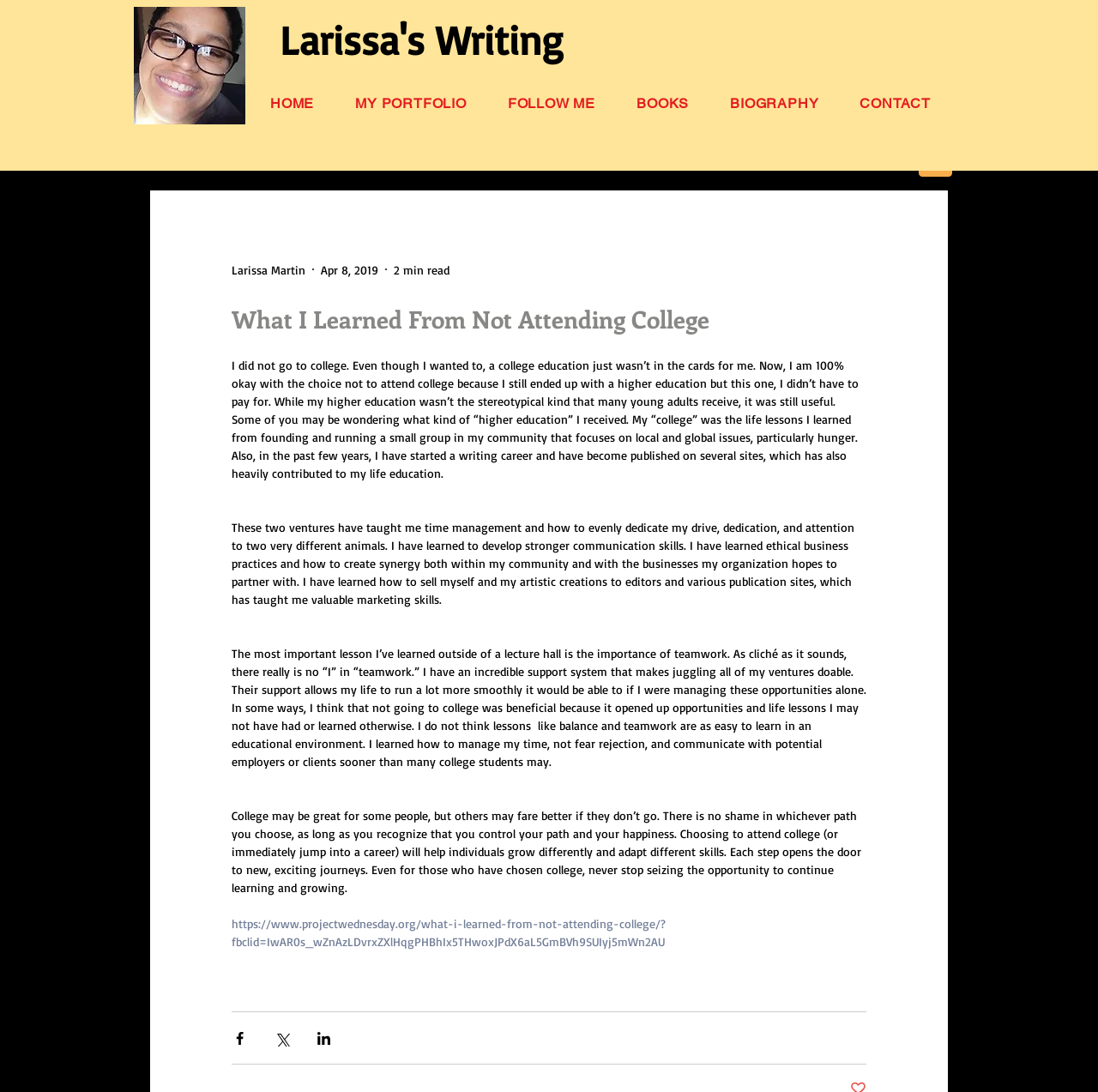Point out the bounding box coordinates of the section to click in order to follow this instruction: "Click the link to 'MY PORTFOLIO'".

[0.308, 0.08, 0.441, 0.11]